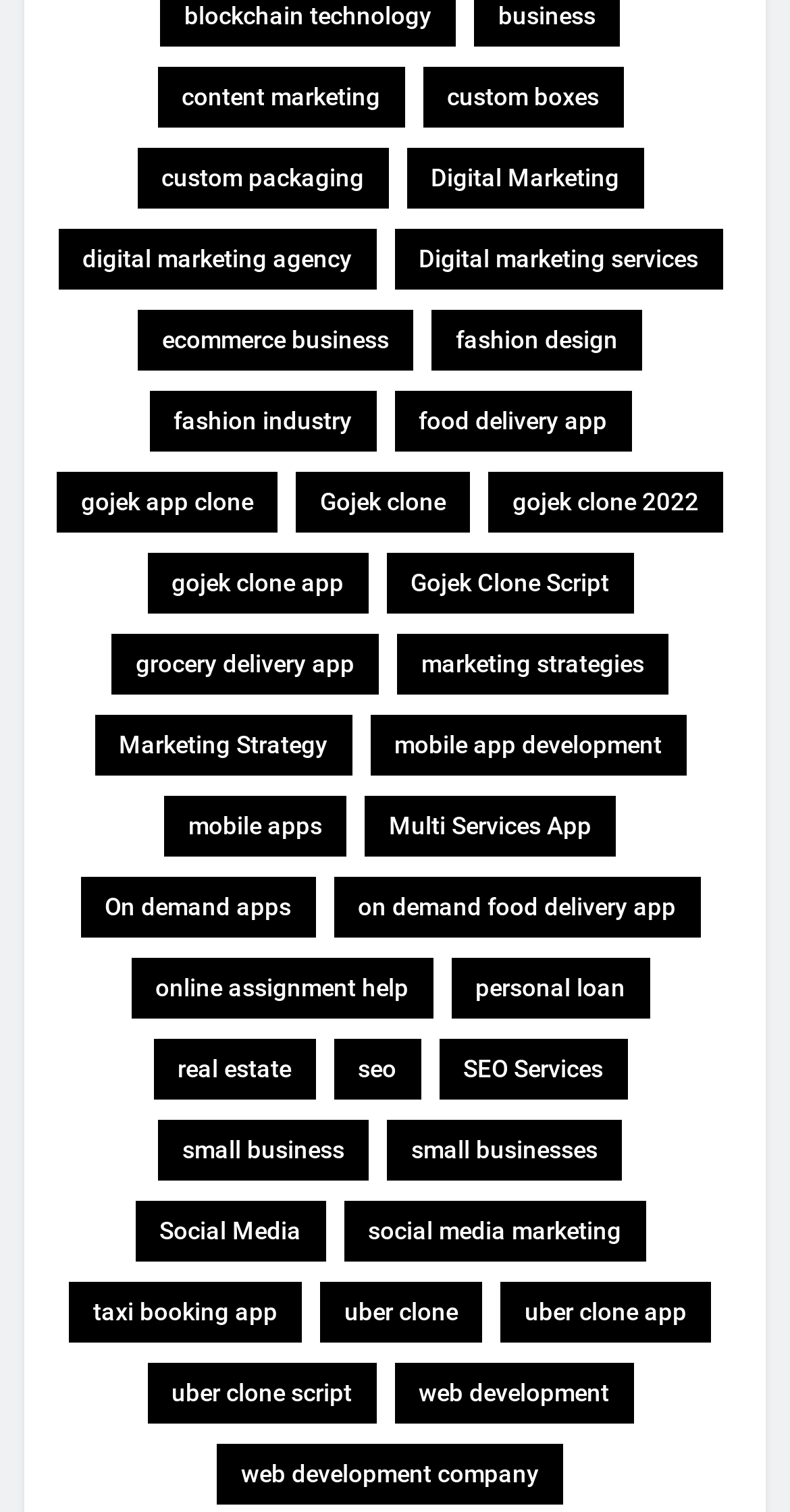From the details in the image, provide a thorough response to the question: How many items are related to mobile apps?

There are three links related to mobile apps, namely 'mobile app development', 'mobile apps', and 'Multi Services App', which suggests that there are three items related to mobile apps.